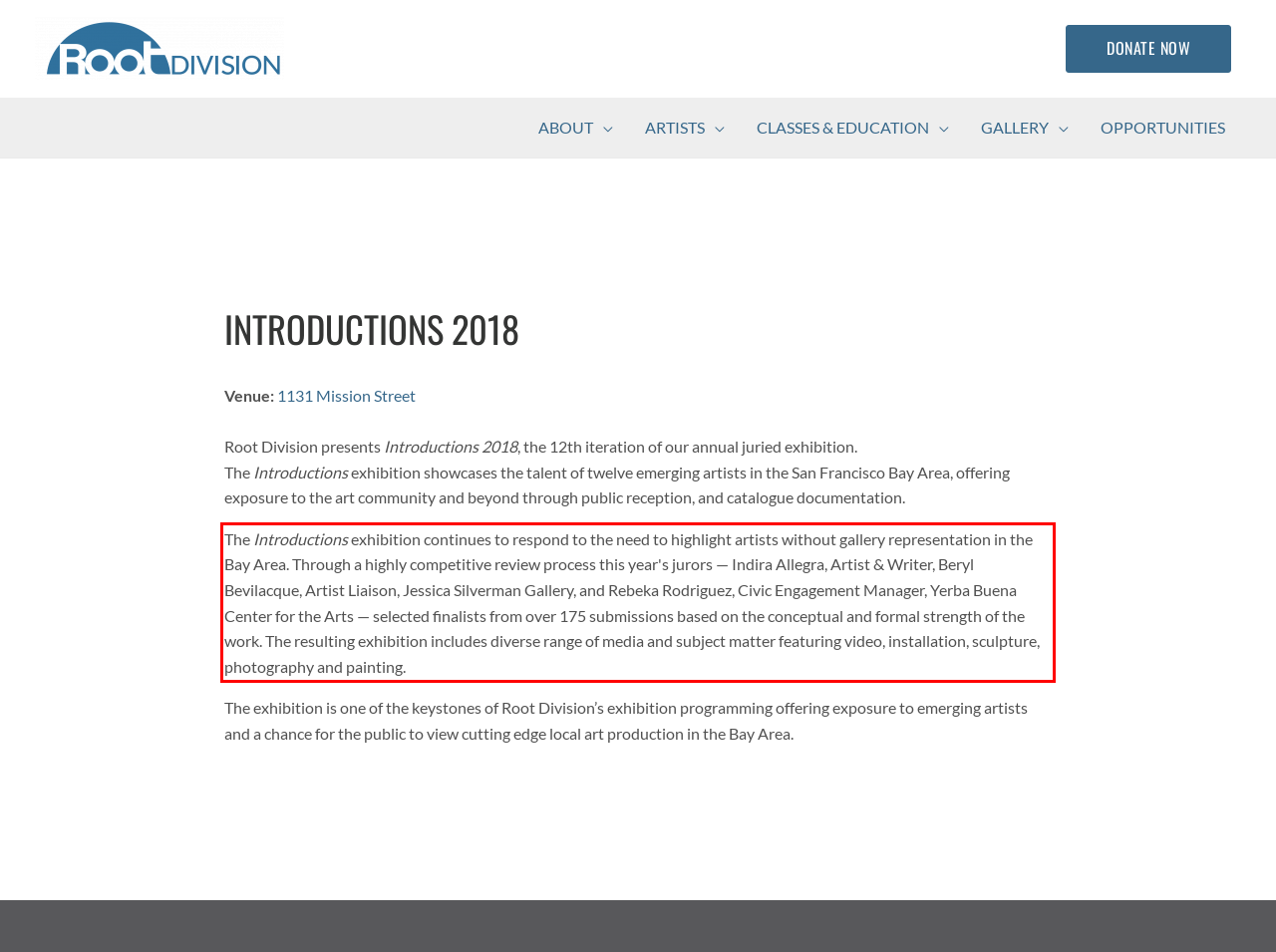You are given a screenshot with a red rectangle. Identify and extract the text within this red bounding box using OCR.

The Introductions exhibition continues to respond to the need to highlight artists without gallery representation in the Bay Area. Through a highly competitive review process this year's jurors — Indira Allegra, Artist & Writer, Beryl Bevilacque, Artist Liaison, Jessica Silverman Gallery, and Rebeka Rodriguez, Civic Engagement Manager, Yerba Buena Center for the Arts — selected finalists from over 175 submissions based on the conceptual and formal strength of the work. The resulting exhibition includes diverse range of media and subject matter featuring video, installation, sculpture, photography and painting.